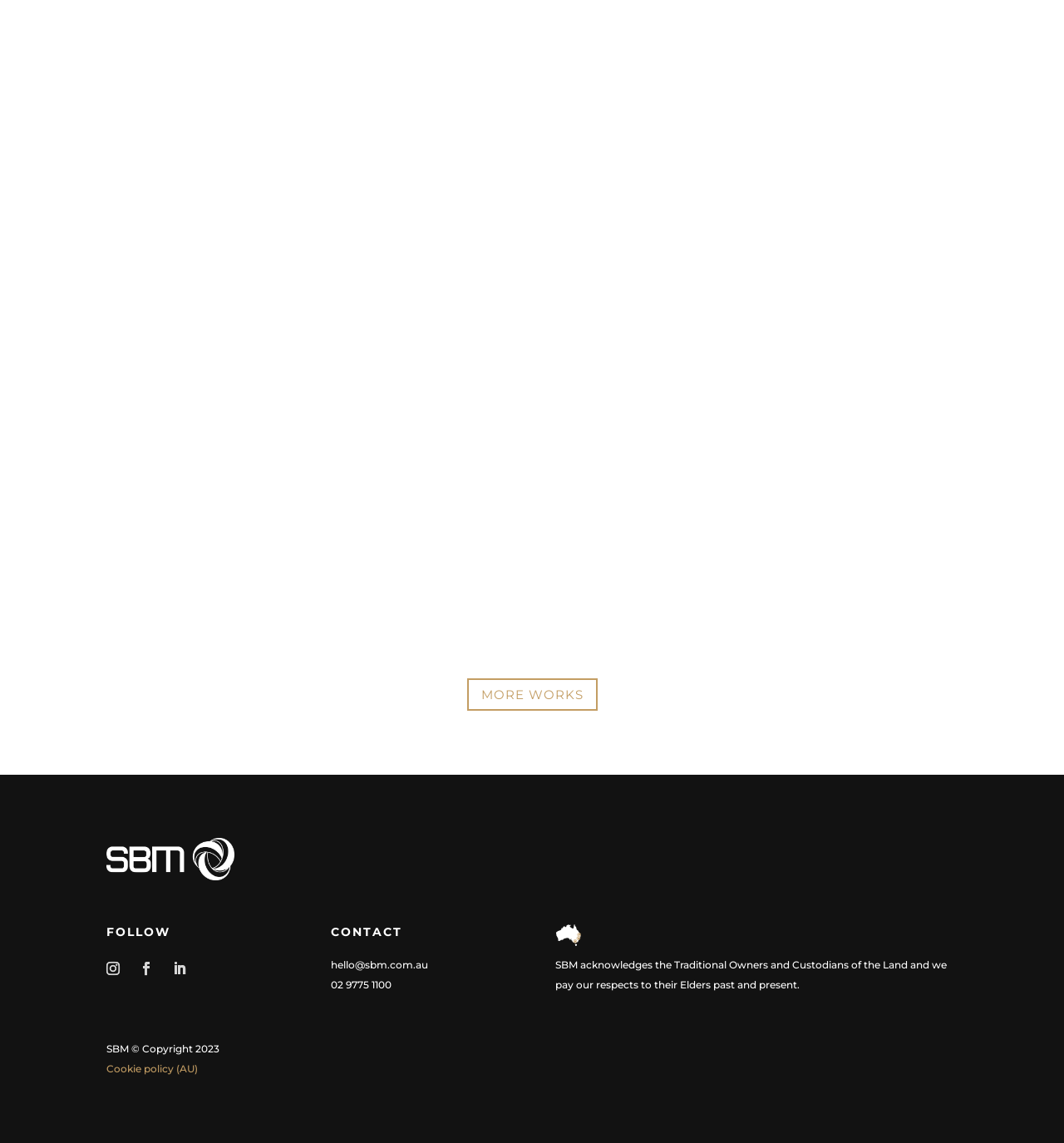What is the company's email address?
Answer the question in as much detail as possible.

The company's email address can be found in the contact section of the webpage, which is located at the top-right corner of the page. The email address is displayed as a static text element.